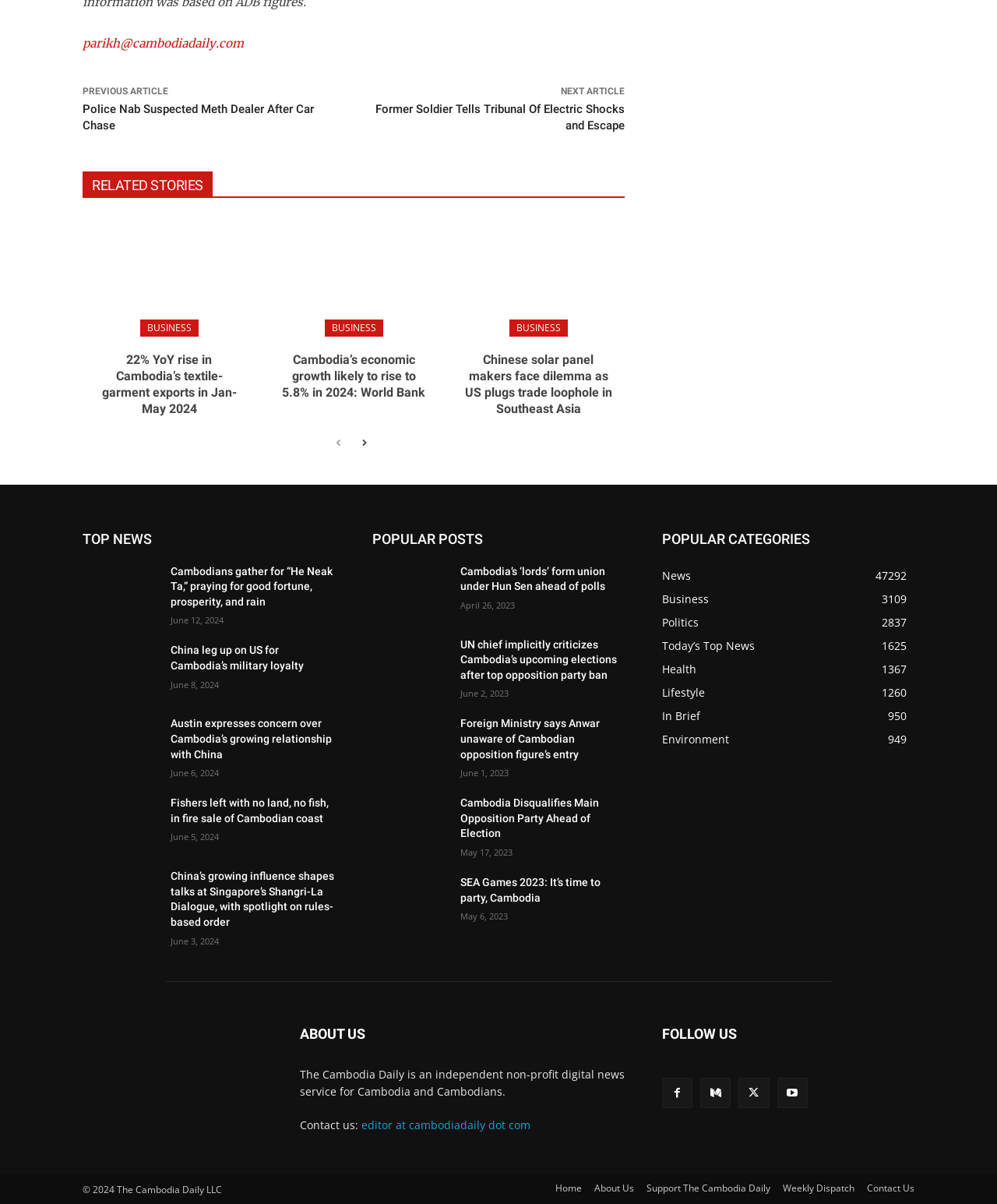What is the date of the article 'Fishers left with no land, no fish, in fire sale of Cambodian coast'?
Please provide a full and detailed response to the question.

The date of the article 'Fishers left with no land, no fish, in fire sale of Cambodian coast' can be found next to the timestamp icon, which is 'June 5, 2024'.